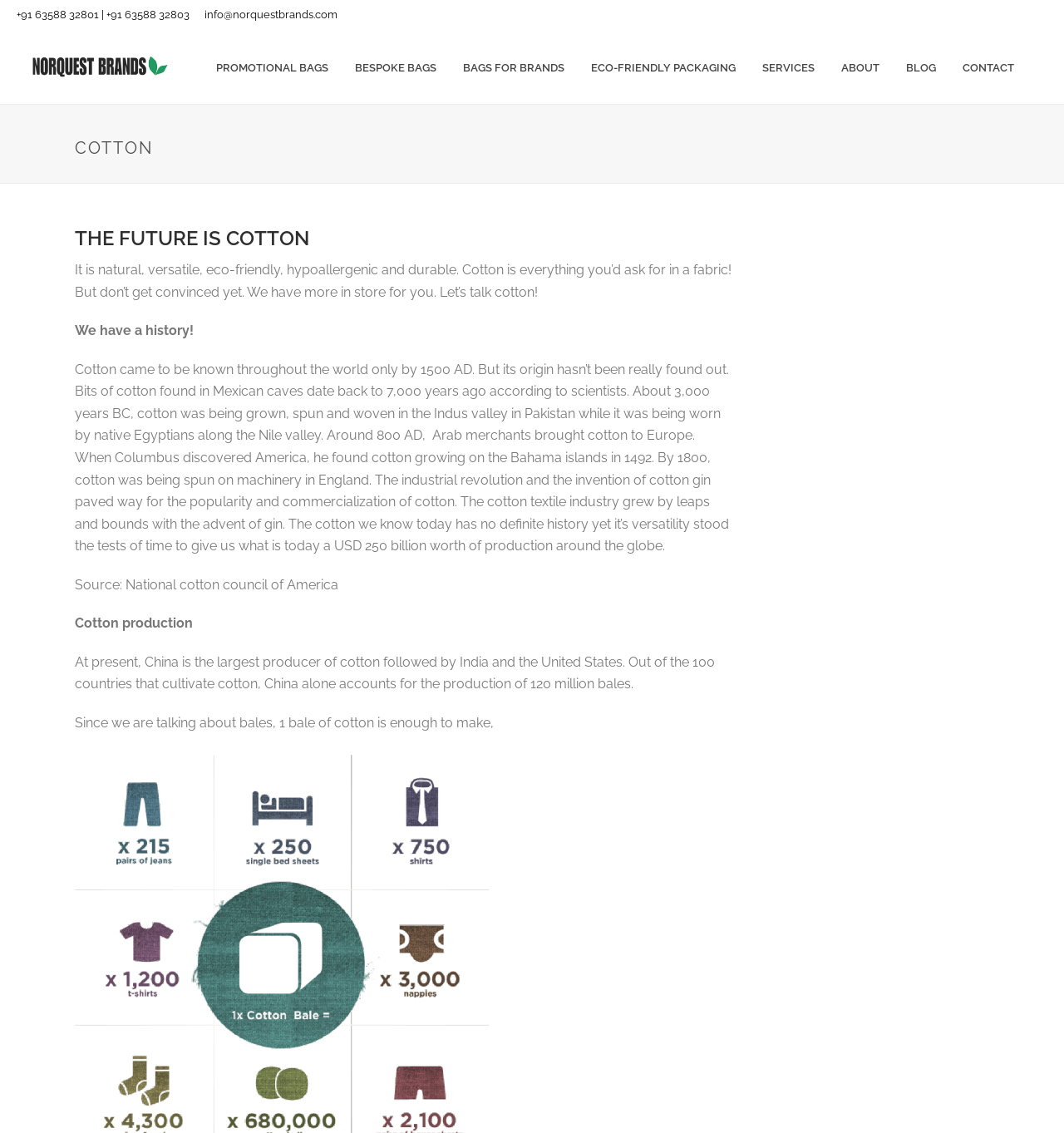What is the company's phone number?
Answer the question in a detailed and comprehensive manner.

The phone number can be found at the top of the webpage, in the link element with the text '+91 63588 32801 | +91 63588 32803'.